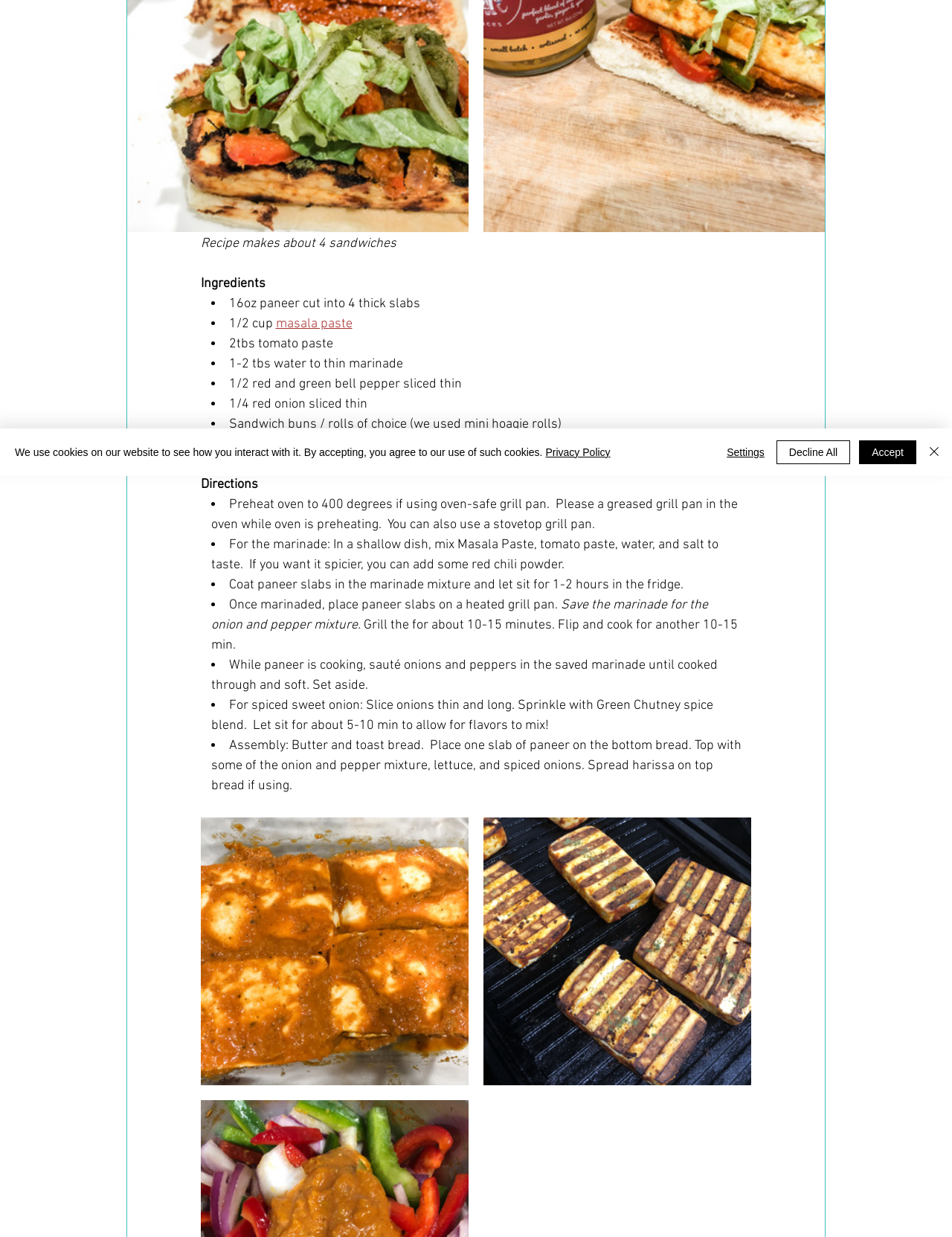Predict the bounding box of the UI element based on the description: "T Mehedi". The coordinates should be four float numbers between 0 and 1, formatted as [left, top, right, bottom].

None